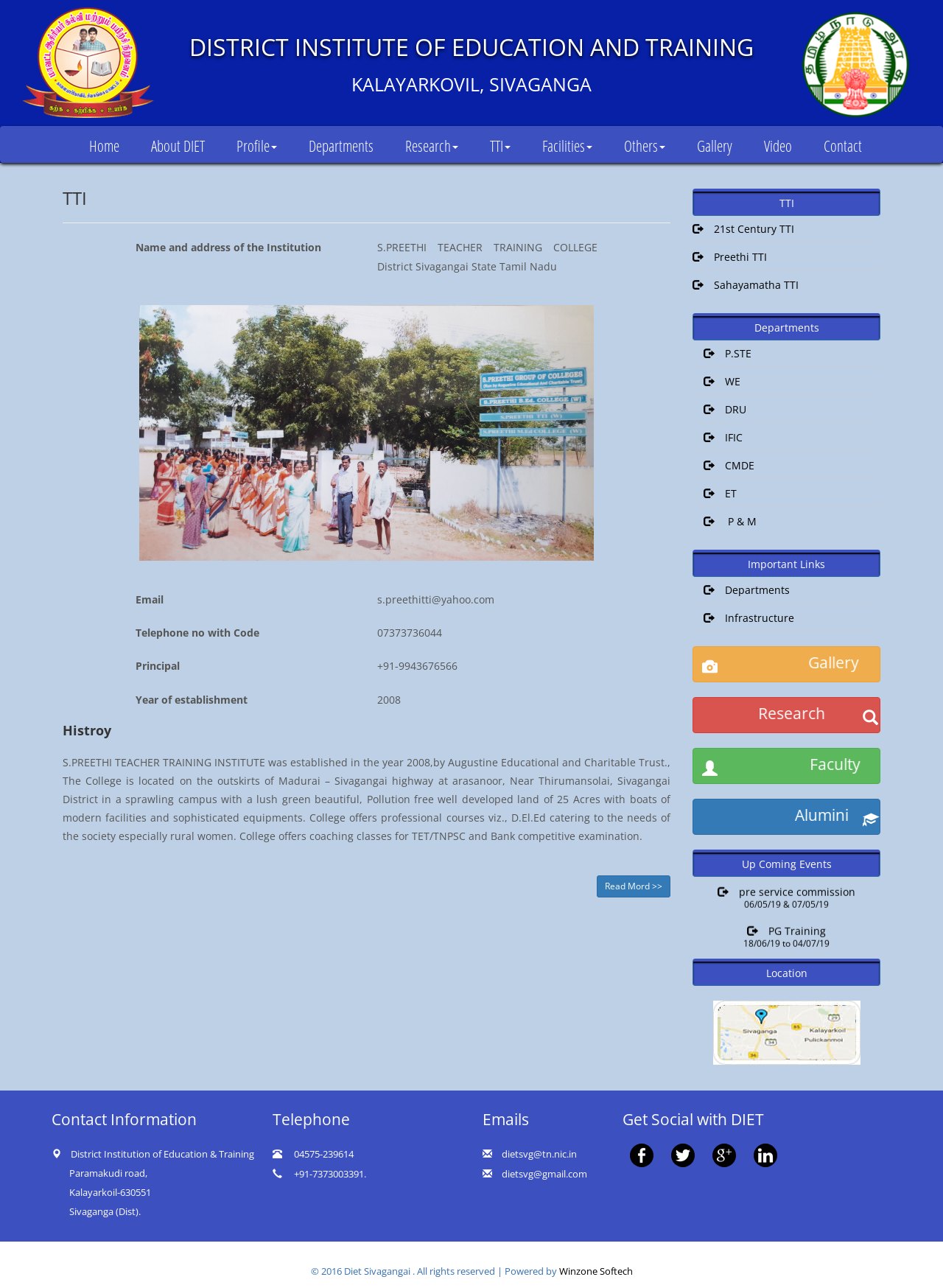Identify the bounding box coordinates of the region that should be clicked to execute the following instruction: "Read more about the History".

[0.633, 0.679, 0.711, 0.696]